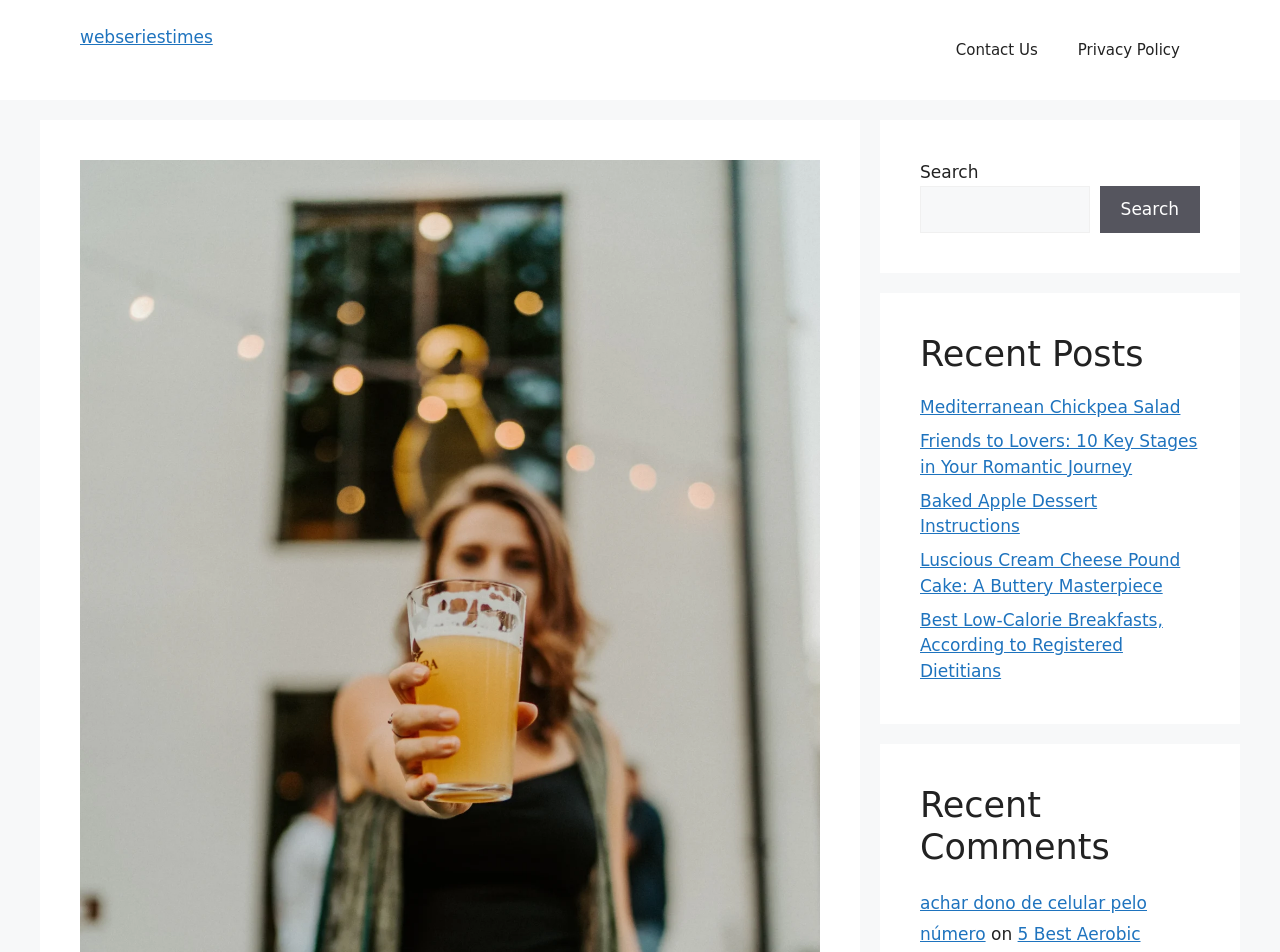Pinpoint the bounding box coordinates of the clickable element needed to complete the instruction: "check recent comments". The coordinates should be provided as four float numbers between 0 and 1: [left, top, right, bottom].

[0.719, 0.824, 0.938, 0.912]